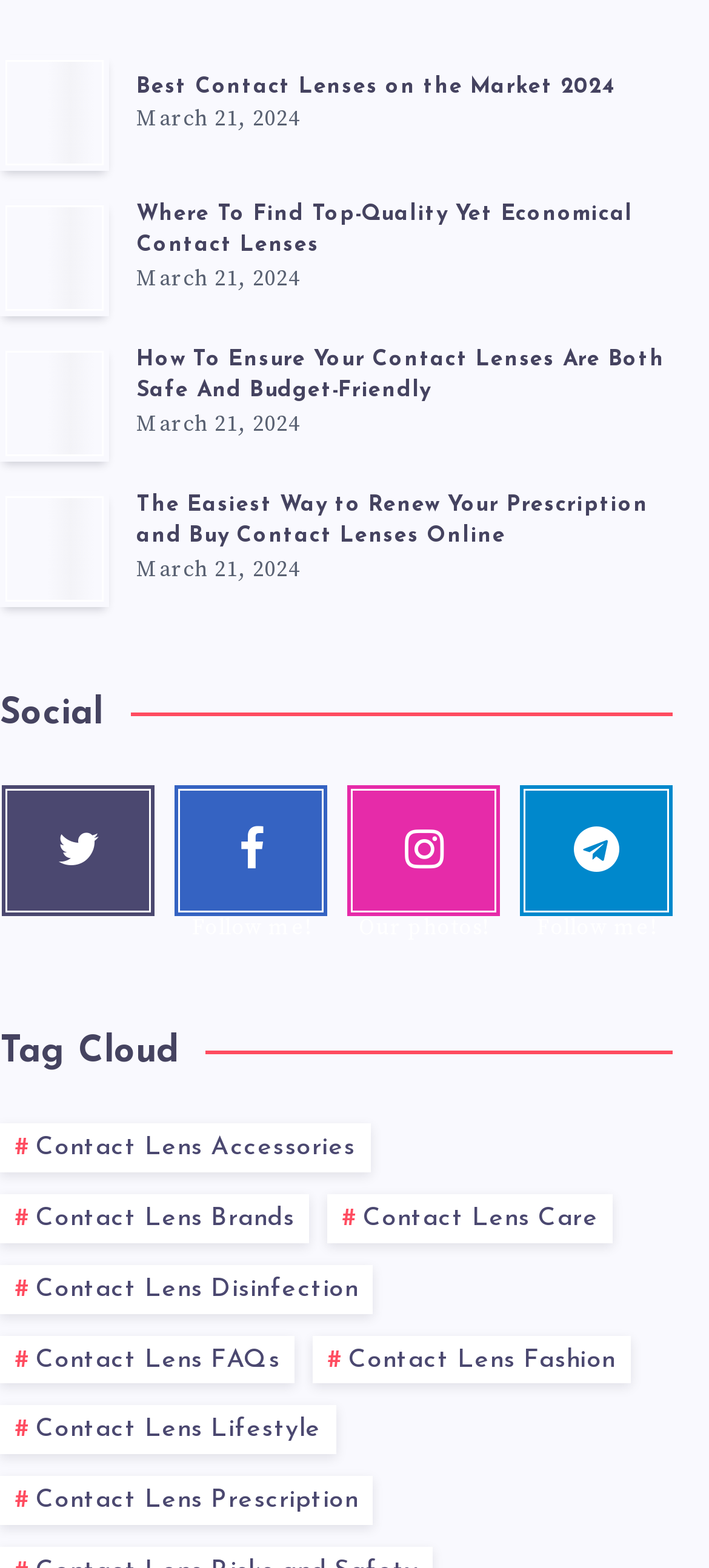Locate the bounding box coordinates of the area you need to click to fulfill this instruction: 'View all posts by California Newswire'. The coordinates must be in the form of four float numbers ranging from 0 to 1: [left, top, right, bottom].

None